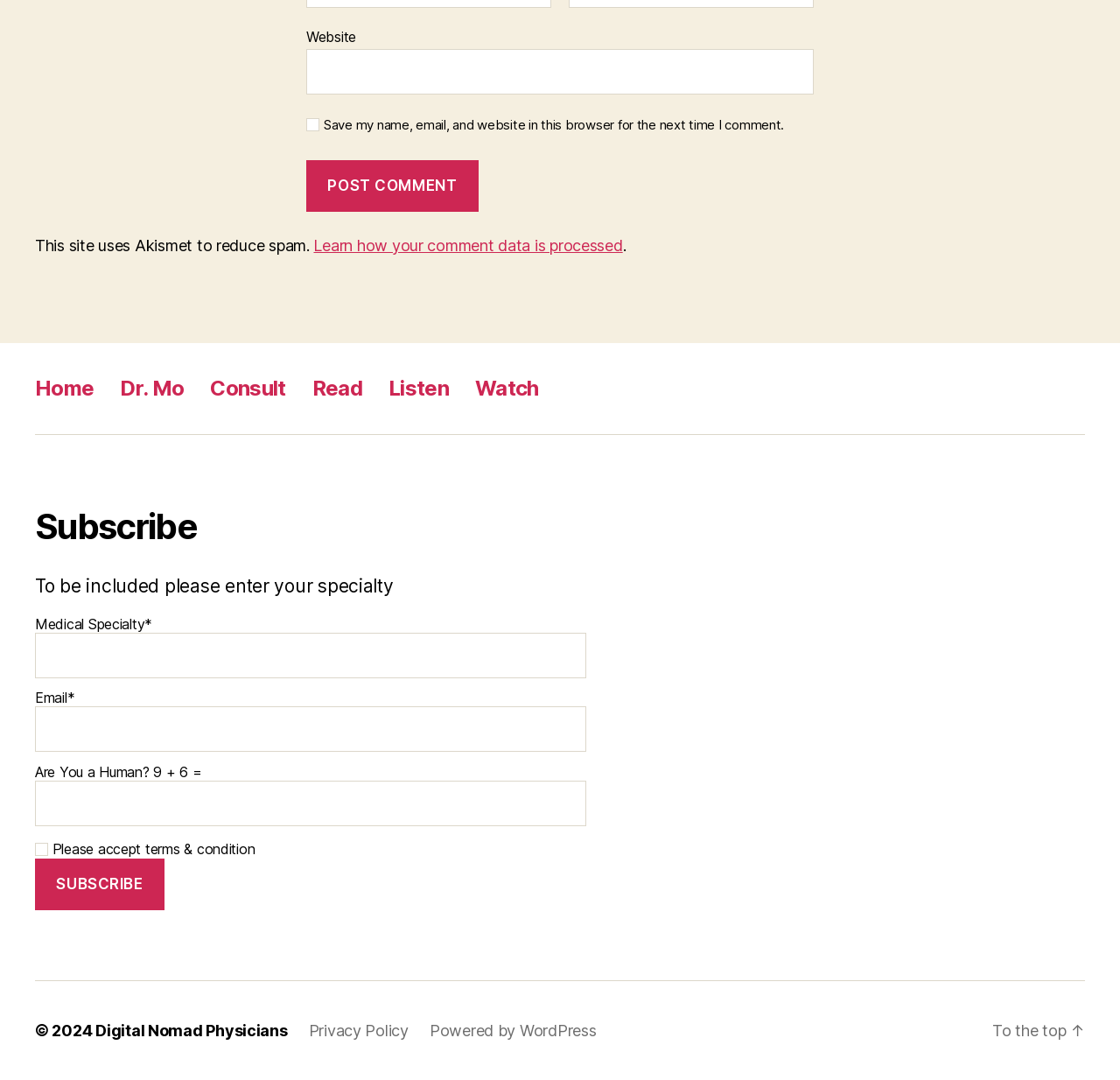Please locate the bounding box coordinates of the element that needs to be clicked to achieve the following instruction: "Go to home page". The coordinates should be four float numbers between 0 and 1, i.e., [left, top, right, bottom].

[0.031, 0.347, 0.084, 0.371]